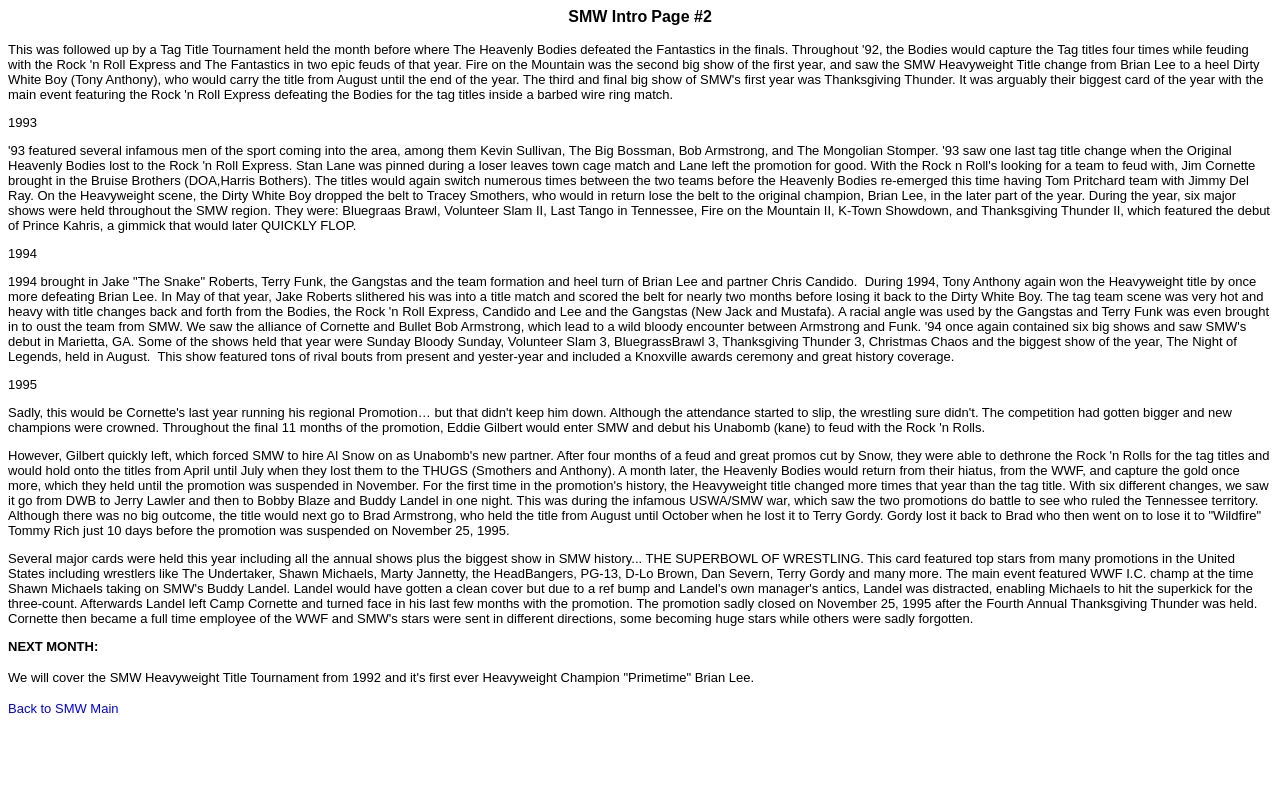Respond to the question with just a single word or phrase: 
What is the topic of the next month's coverage?

SMW Heavyweight Title Tournament from 1992